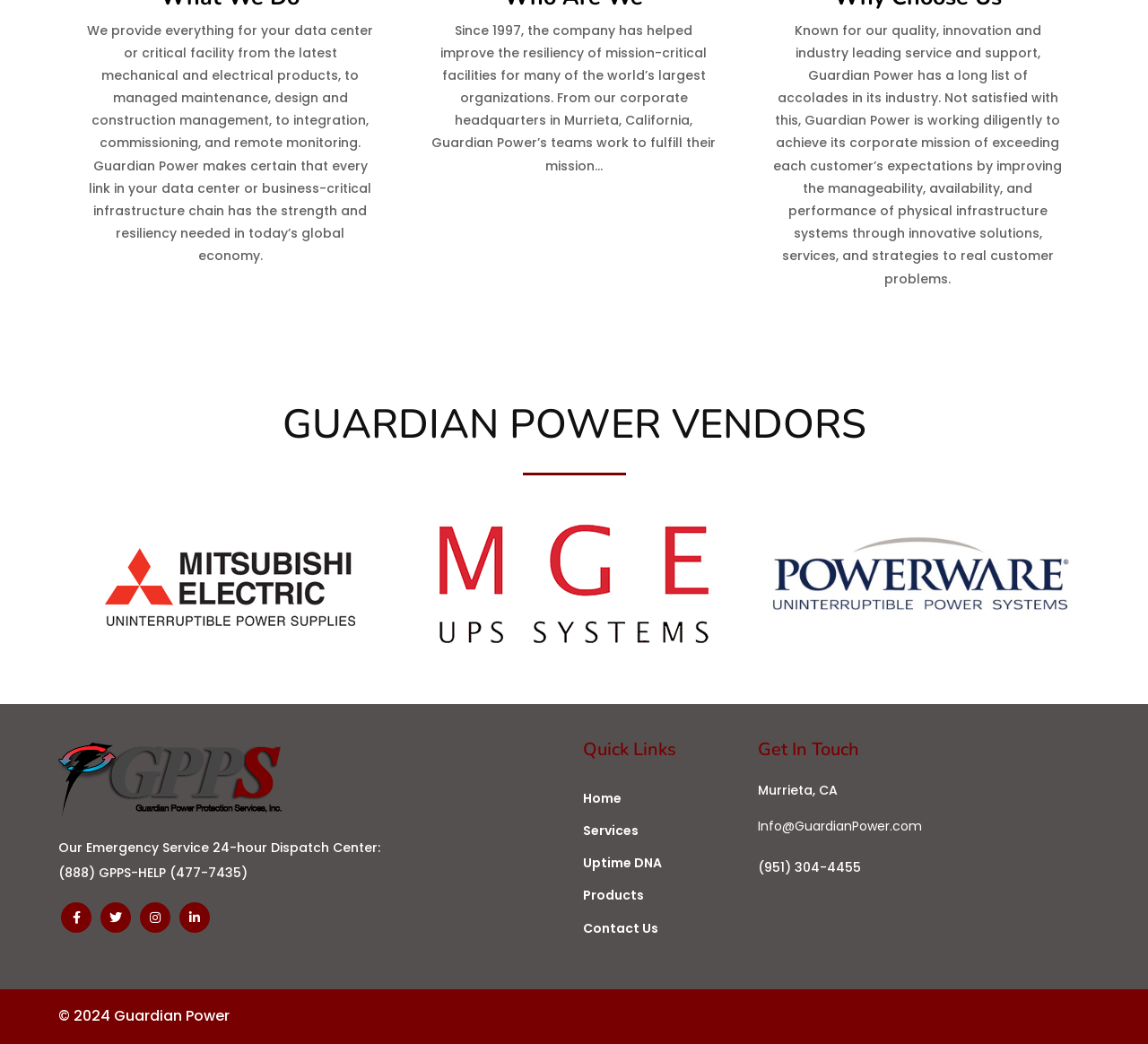Using the description "© 2024 Guardian Power", locate and provide the bounding box of the UI element.

[0.051, 0.963, 0.2, 0.983]